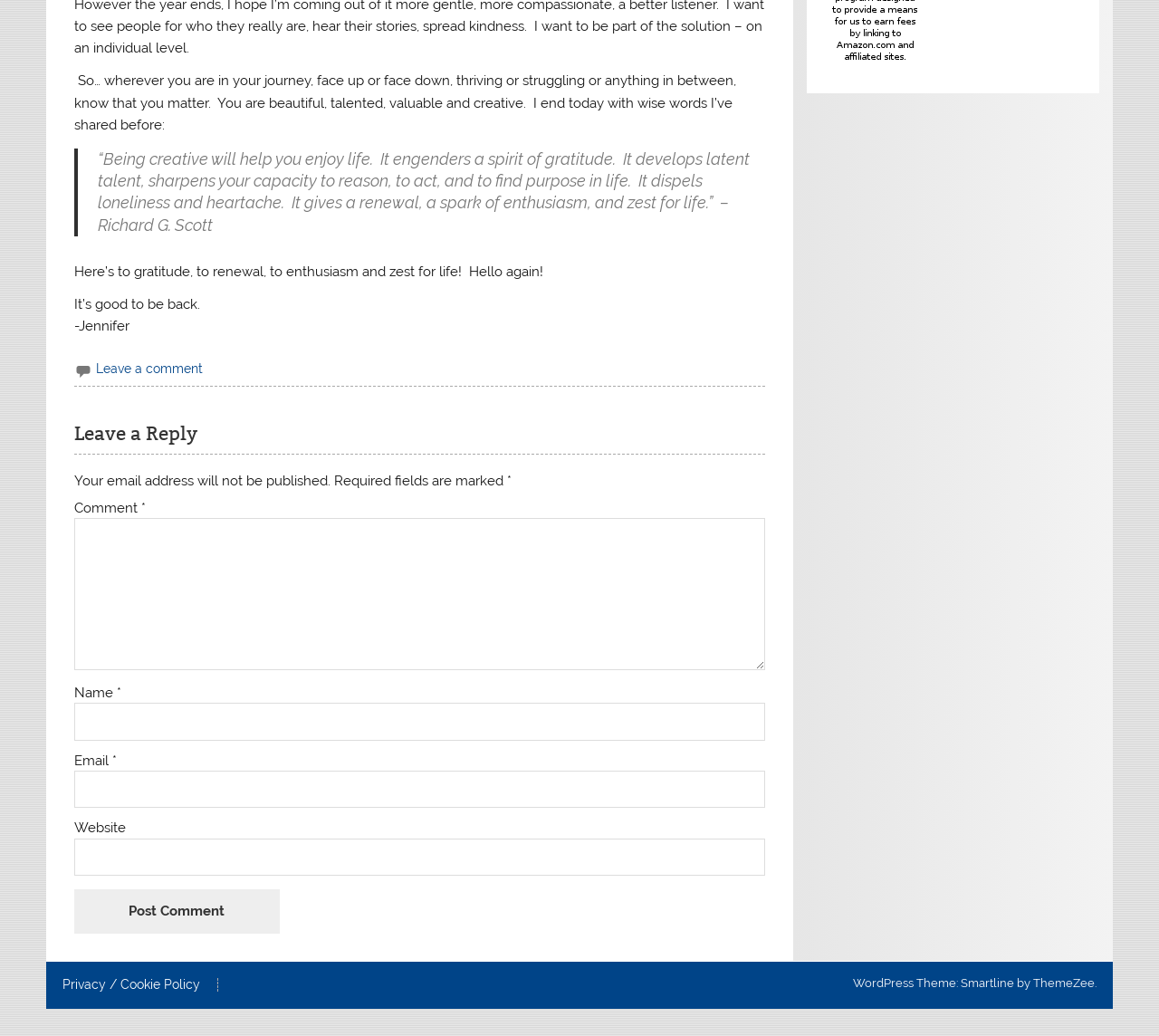Specify the bounding box coordinates for the region that must be clicked to perform the given instruction: "Search for something".

None